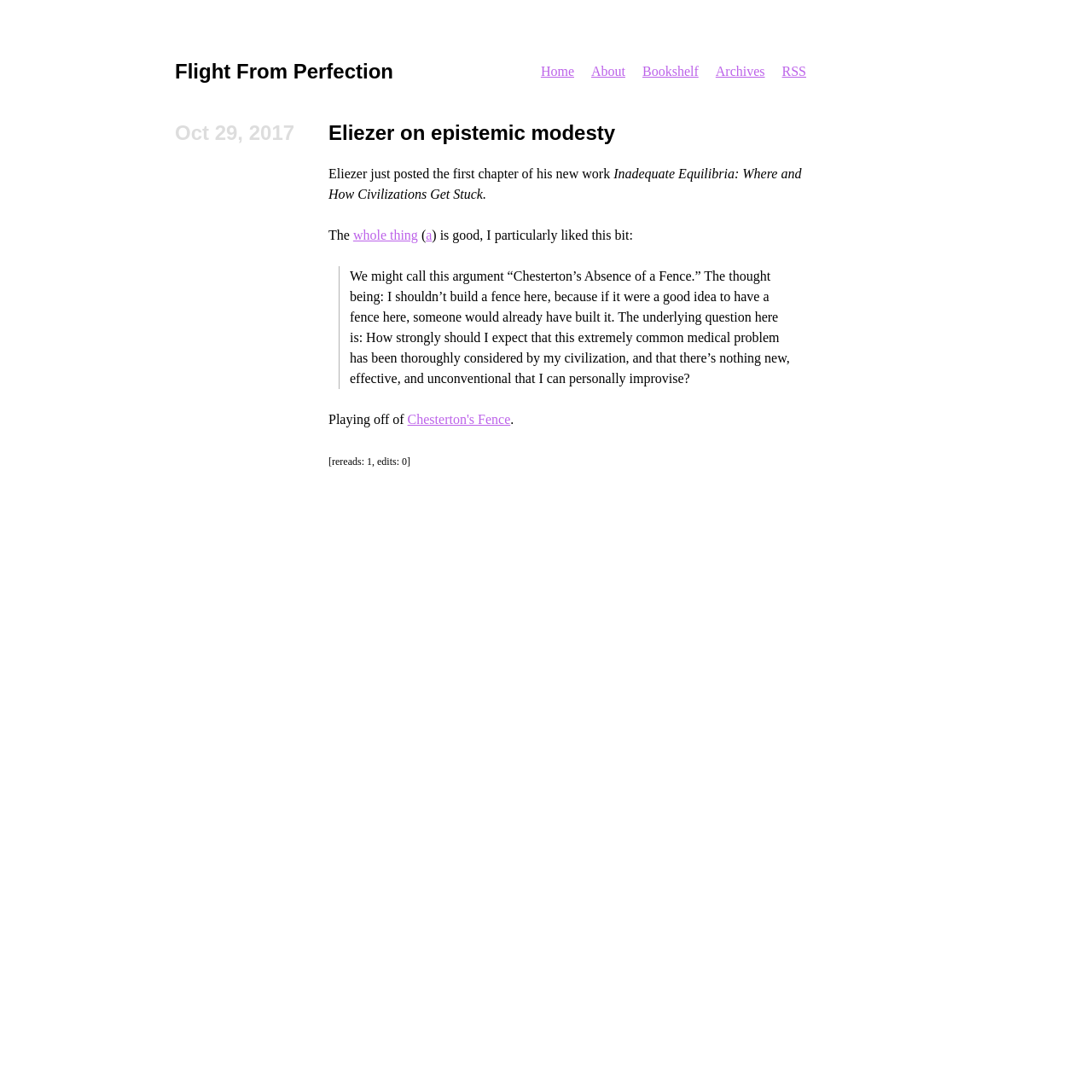Extract the heading text from the webpage.

Flight From Perfection